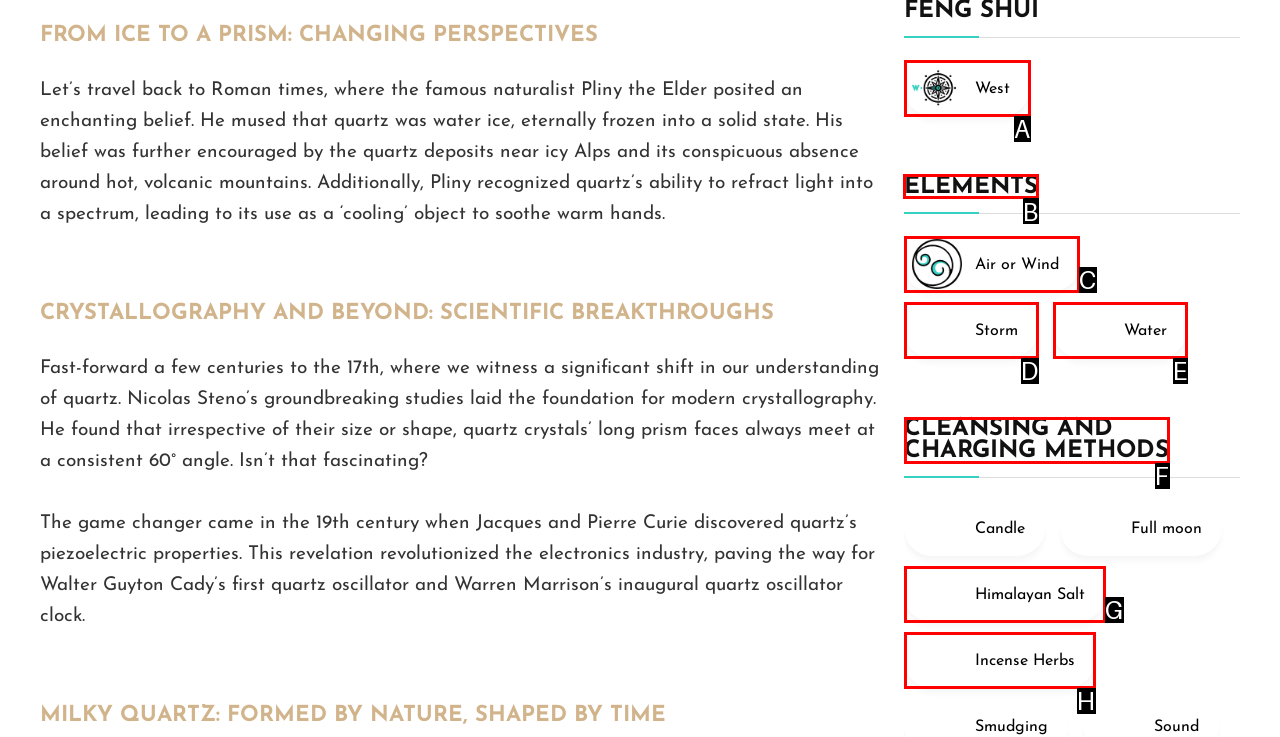Tell me which option I should click to complete the following task: Click on the link 'ELEMENTS'
Answer with the option's letter from the given choices directly.

B